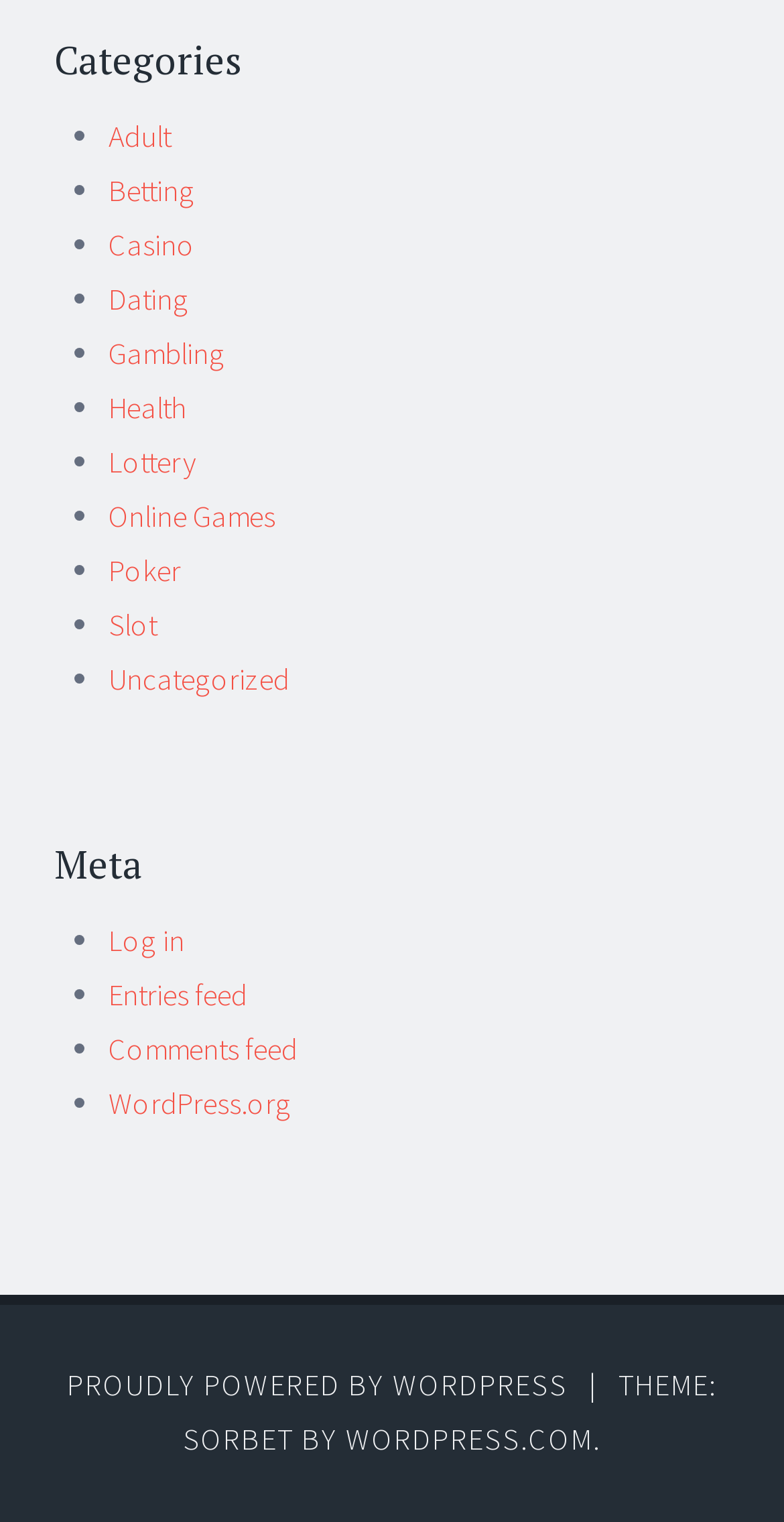Please determine the bounding box coordinates of the element to click in order to execute the following instruction: "Log in to the website". The coordinates should be four float numbers between 0 and 1, specified as [left, top, right, bottom].

[0.138, 0.605, 0.236, 0.631]